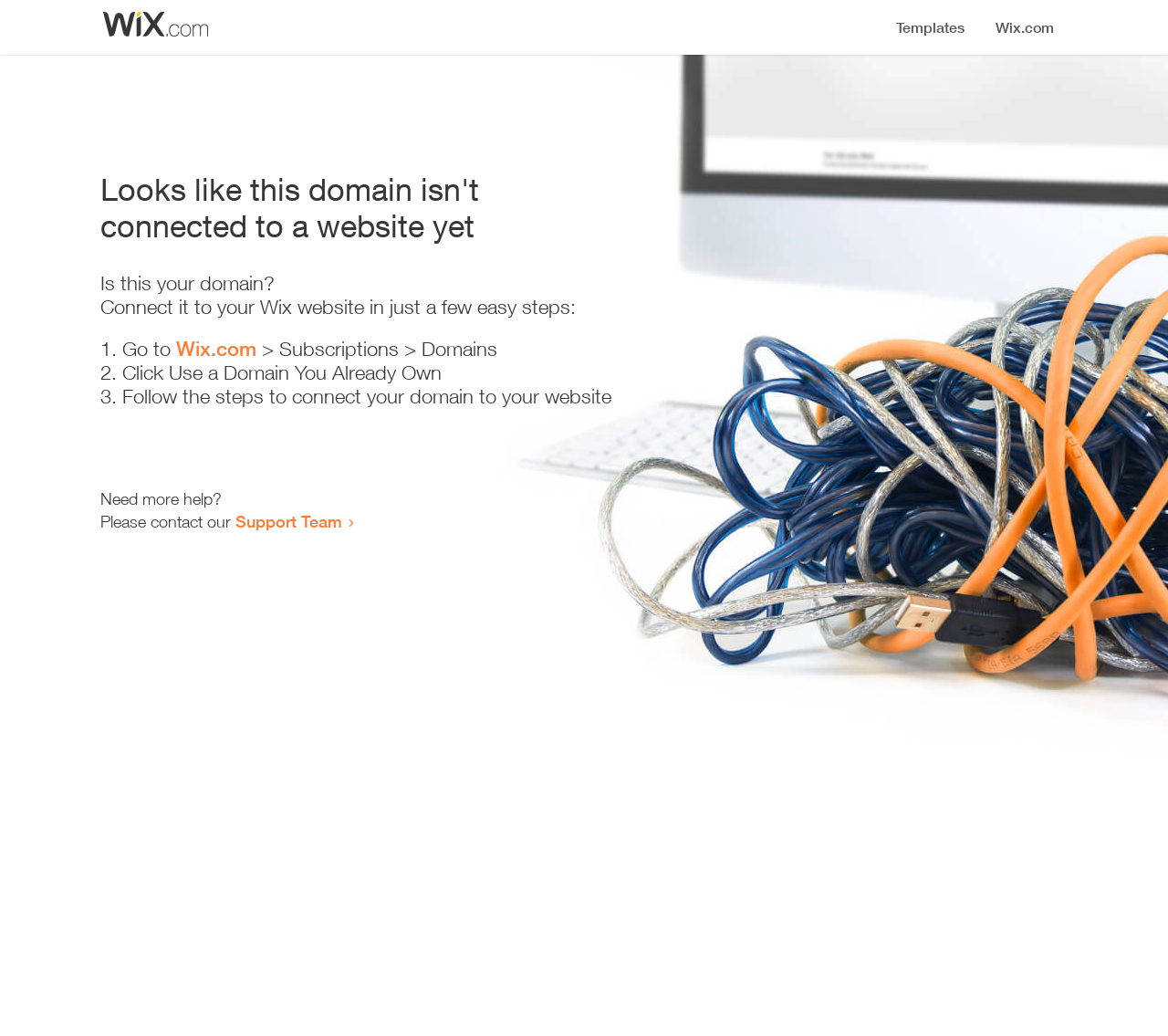Construct a comprehensive description capturing every detail on the webpage.

The webpage appears to be an error page, indicating that a domain is not connected to a website yet. At the top, there is a small image, likely a logo or icon. Below the image, a prominent heading reads "Looks like this domain isn't connected to a website yet". 

Underneath the heading, a series of instructions are provided to connect the domain to a Wix website. The instructions are divided into three steps, each marked with a numbered list marker (1., 2., and 3.). The first step involves going to Wix.com, followed by navigating to the Subscriptions and Domains section. The second step is to click "Use a Domain You Already Own", and the third step is to follow the instructions to connect the domain to the website.

At the bottom of the page, there is a section offering additional help, with a message "Need more help?" followed by an invitation to contact the Support Team through a link.